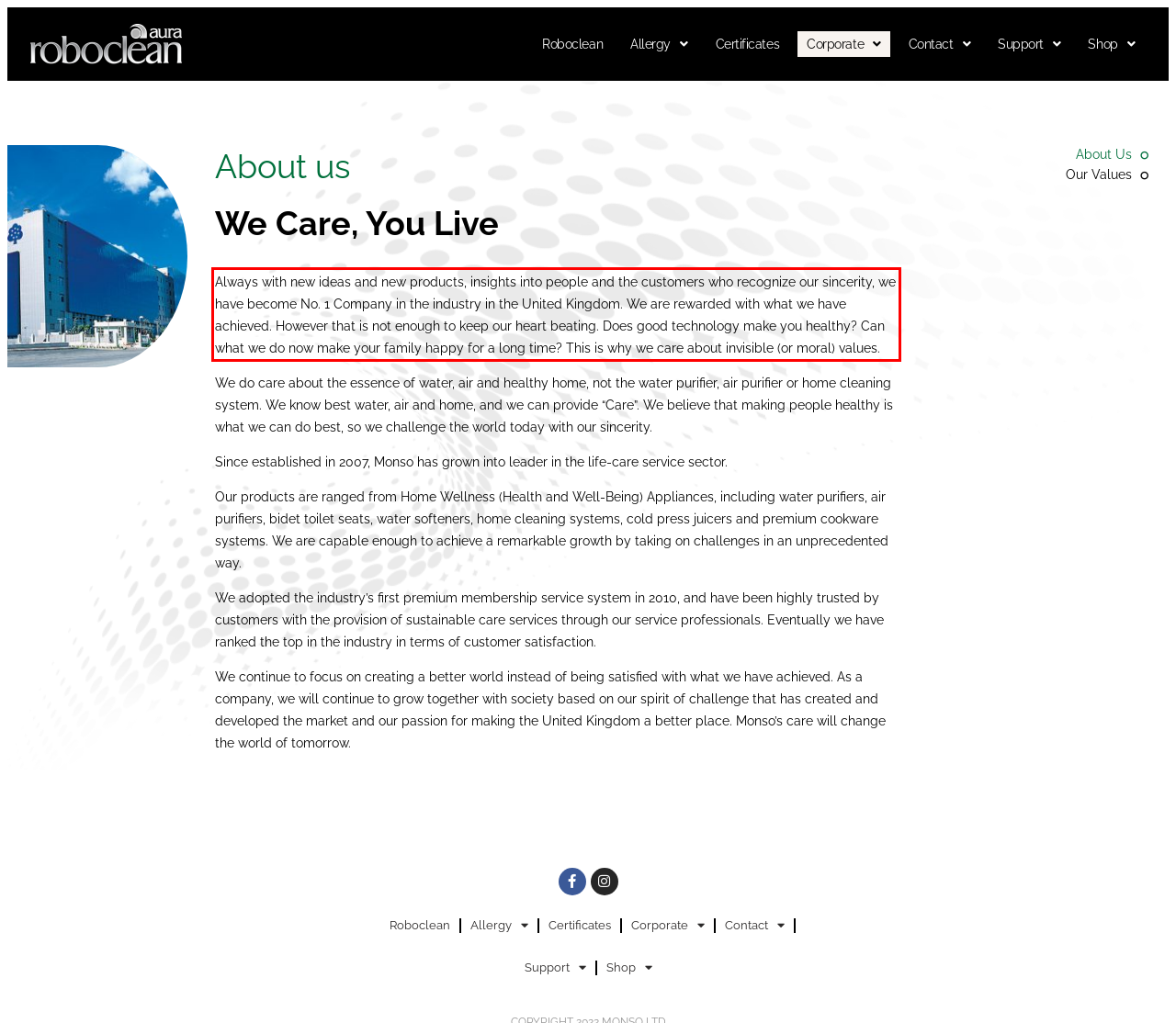You are given a screenshot showing a webpage with a red bounding box. Perform OCR to capture the text within the red bounding box.

Always with new ideas and new products, insights into people and the customers who recognize our sincerity, we have become No. 1 Company in the industry in the United Kingdom. We are rewarded with what we have achieved. However that is not enough to keep our heart beating. Does good technology make you healthy? Can what we do now make your family happy for a long time? This is why we care about invisible (or moral) values.